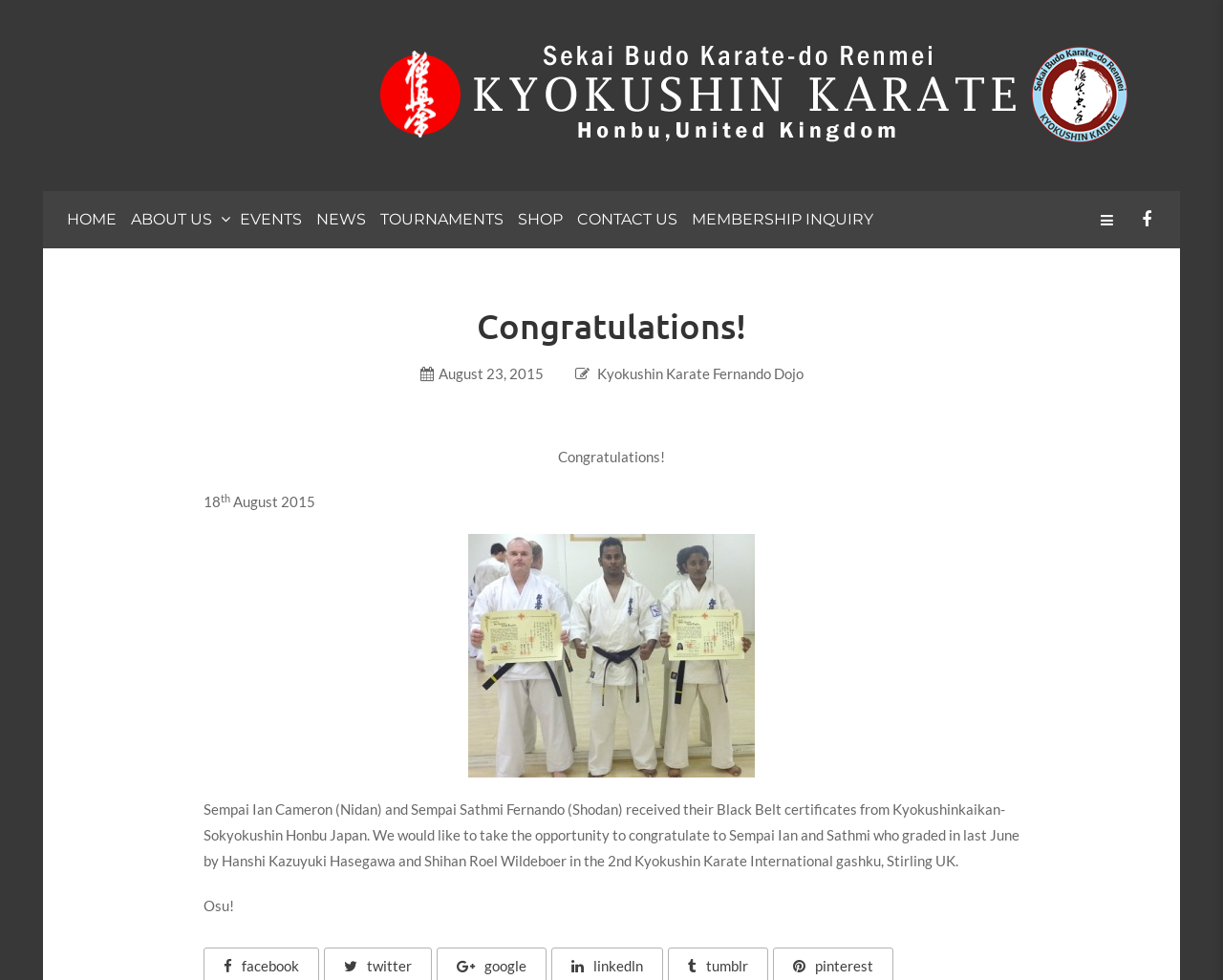Reply to the question with a single word or phrase:
What is the last word in the text?

Osu!